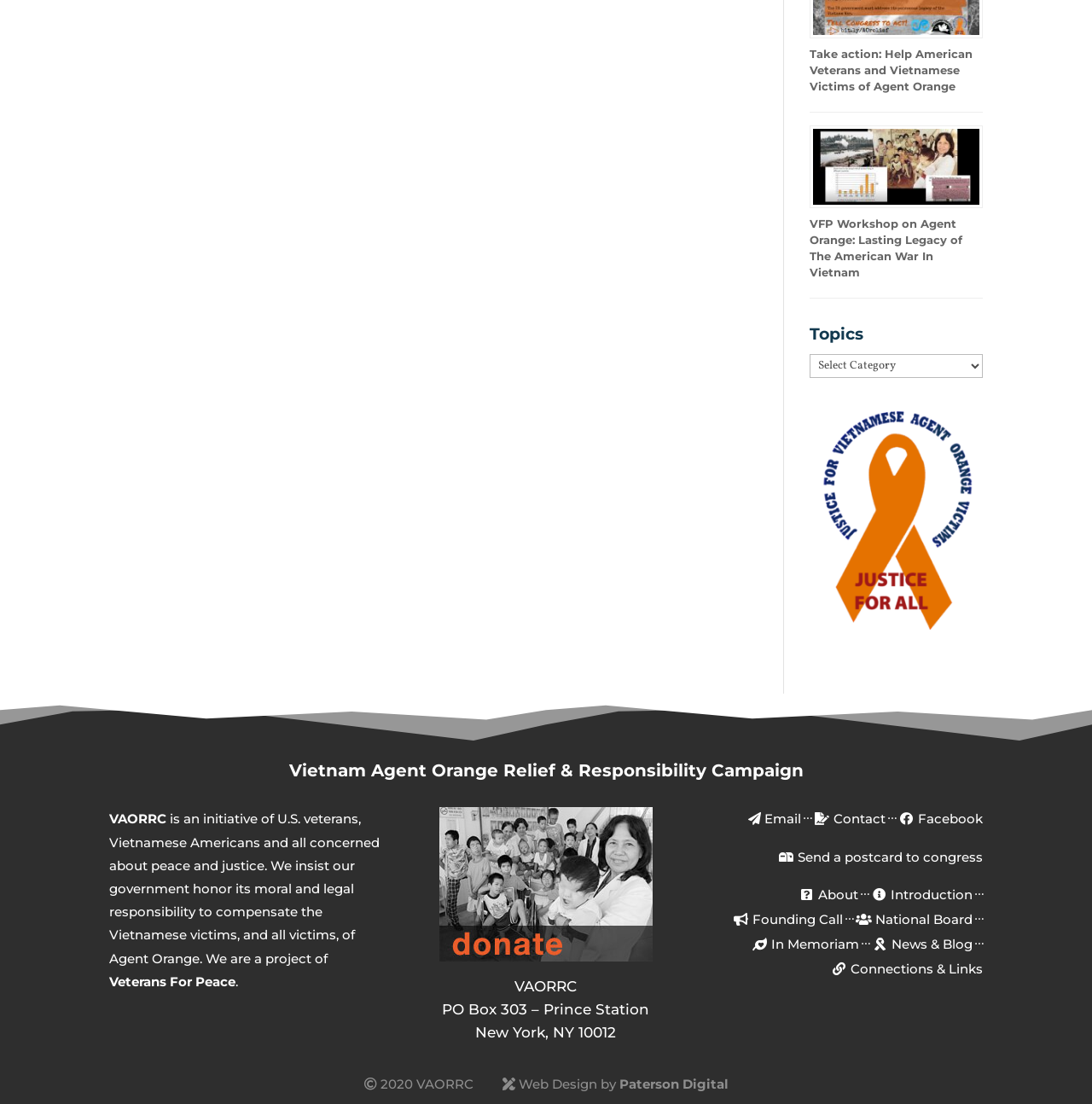Determine the bounding box coordinates of the section to be clicked to follow the instruction: "Select a topic from the dropdown menu". The coordinates should be given as four float numbers between 0 and 1, formatted as [left, top, right, bottom].

[0.741, 0.321, 0.9, 0.342]